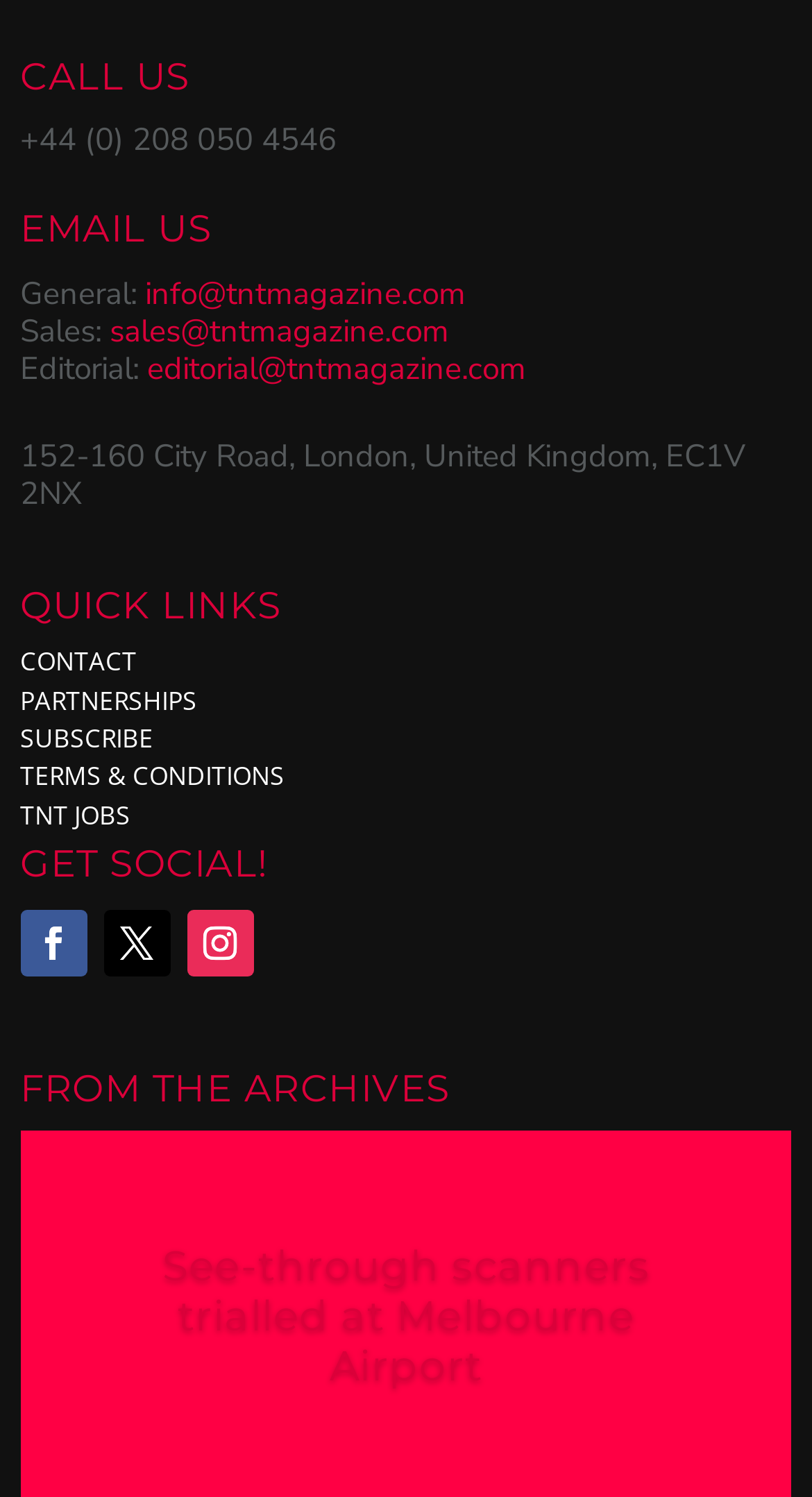Specify the bounding box coordinates of the element's area that should be clicked to execute the given instruction: "Read the archives". The coordinates should be four float numbers between 0 and 1, i.e., [left, top, right, bottom].

[0.301, 0.712, 0.554, 0.742]